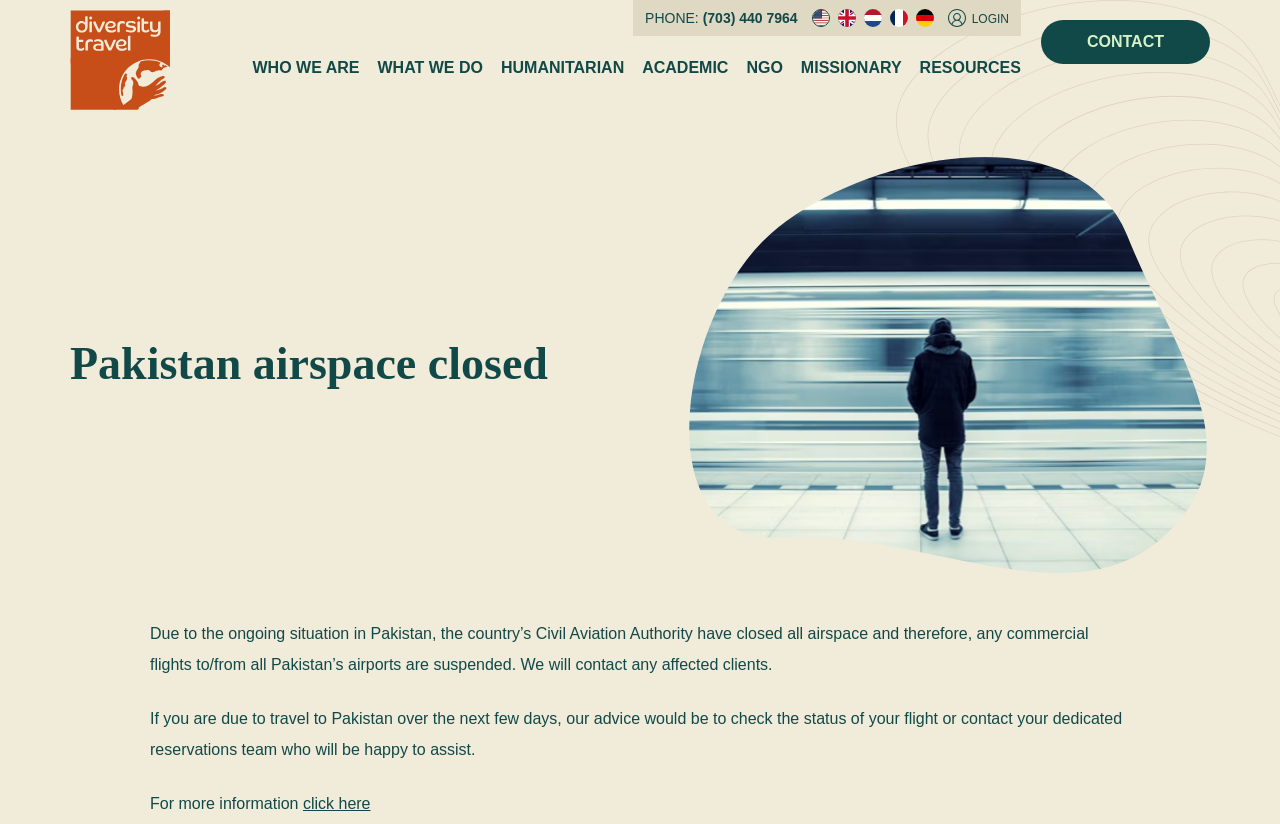Provide the bounding box coordinates of the section that needs to be clicked to accomplish the following instruction: "Click the LOGIN link."

[0.74, 0.01, 0.788, 0.033]